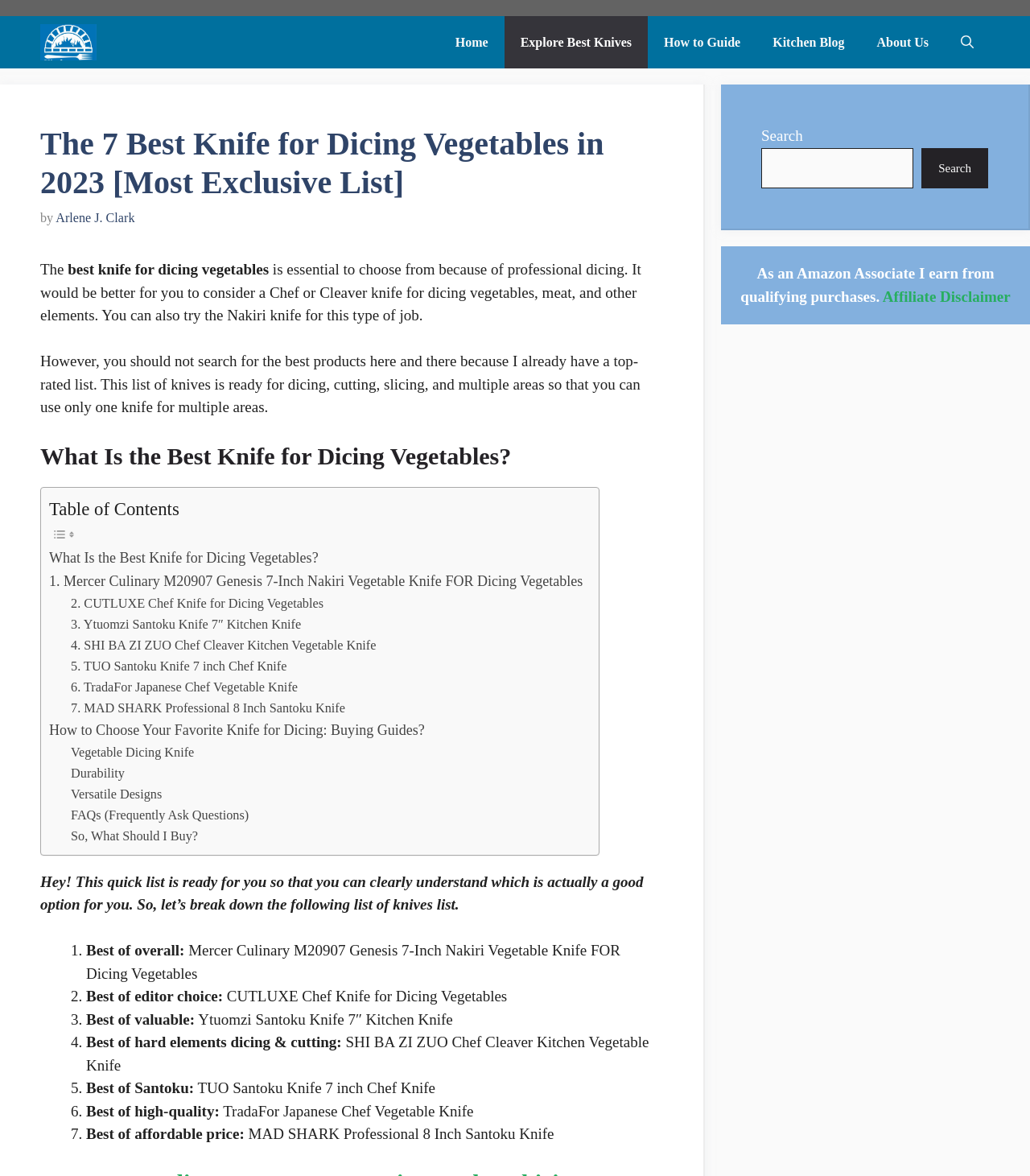Please provide a brief answer to the following inquiry using a single word or phrase:
What is the category of the knife recommended for dicing hard elements?

Chef Cleaver